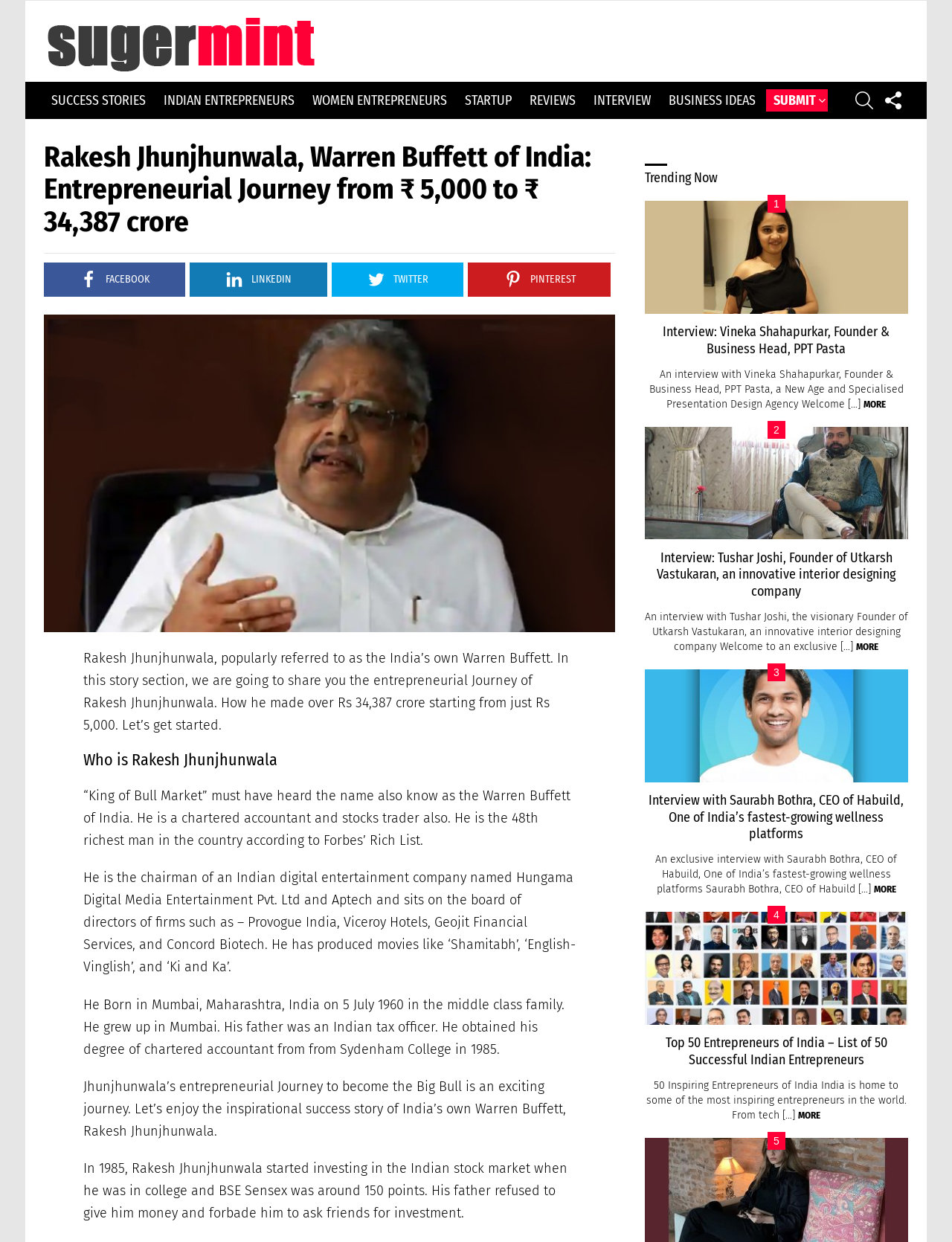Answer with a single word or phrase: 
What is the occupation of Rakesh Jhunjhunwala?

Stocks trader and chartered accountant